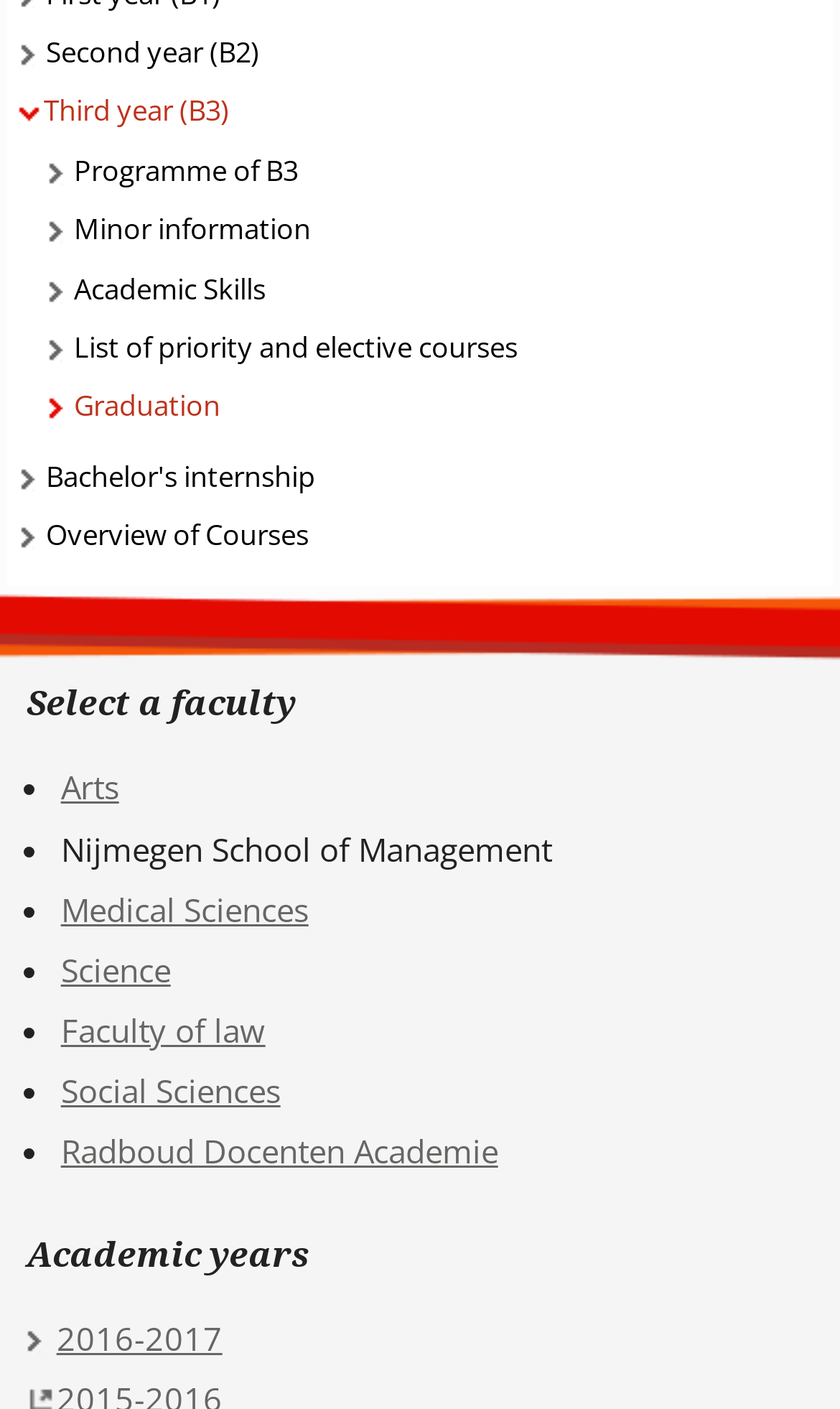Find the bounding box coordinates of the area that needs to be clicked in order to achieve the following instruction: "Choose Arts". The coordinates should be specified as four float numbers between 0 and 1, i.e., [left, top, right, bottom].

[0.072, 0.543, 0.142, 0.574]